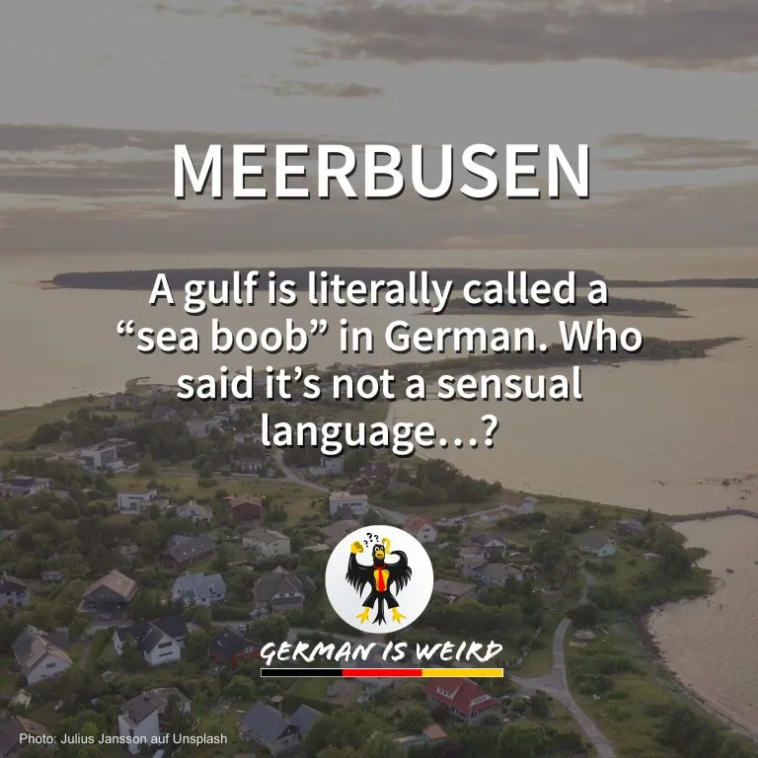Offer an in-depth caption of the image, mentioning all notable aspects.

The image features a picturesque aerial view of a coastal area, showcasing a serene gulf surrounded by lush greenery and picturesque homes. Overlaying this beautiful scene is the word "MEERBUSEN" in large, bold text, drawing attention to the German term which humorously translates to "sea boob." Below this, a playful caption reads, "A gulf is literally called a 'sea boob' in German. Who said it’s not a sensual language...?" This lighthearted commentary highlights the quirky nature of the German language, inviting viewers to appreciate its unique character. The image is branded with the playful "GERMAN IS WEIRD" logo, adding a whimsical touch to the overall presentation.